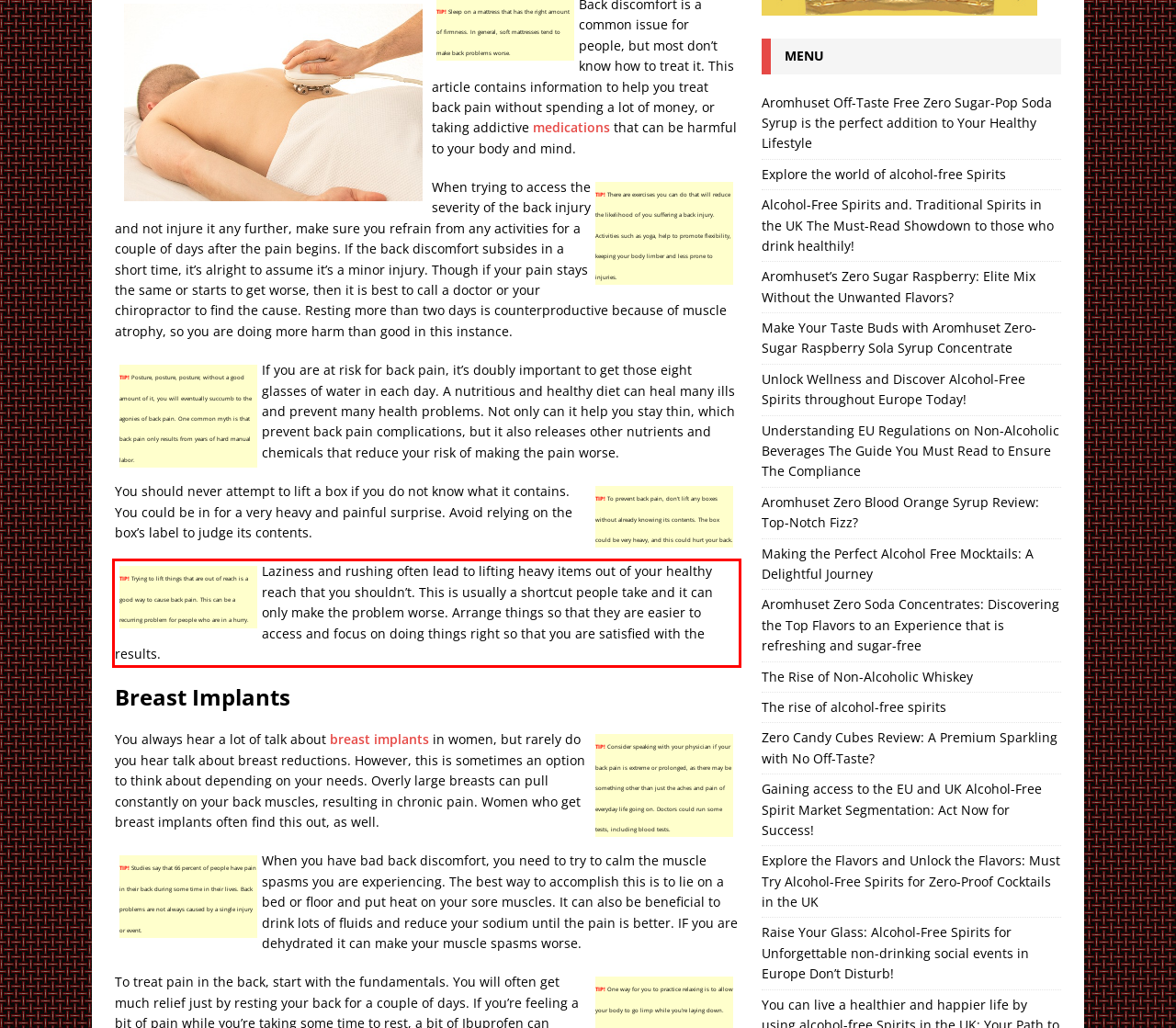Analyze the screenshot of the webpage that features a red bounding box and recognize the text content enclosed within this red bounding box.

Laziness and rushing often lead to lifting heavy items out of your healthy reach that you shouldn’t. This is usually a shortcut people take and it can only make the problem worse. Arrange things so that they are easier to access and focus on doing things right so that you are satisfied with the results.